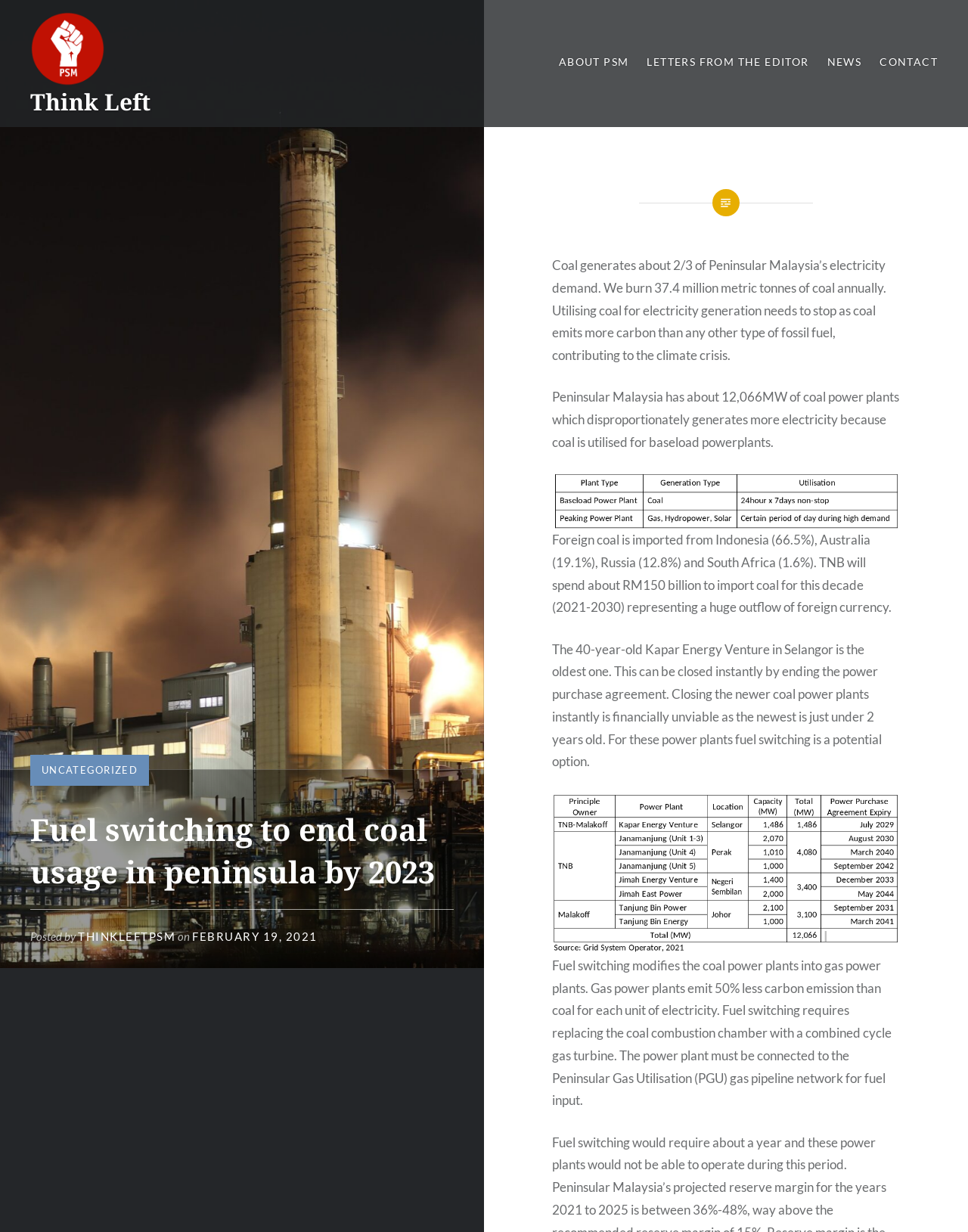Give a one-word or one-phrase response to the question: 
How much less carbon emission do gas power plants emit compared to coal power plants?

50% less